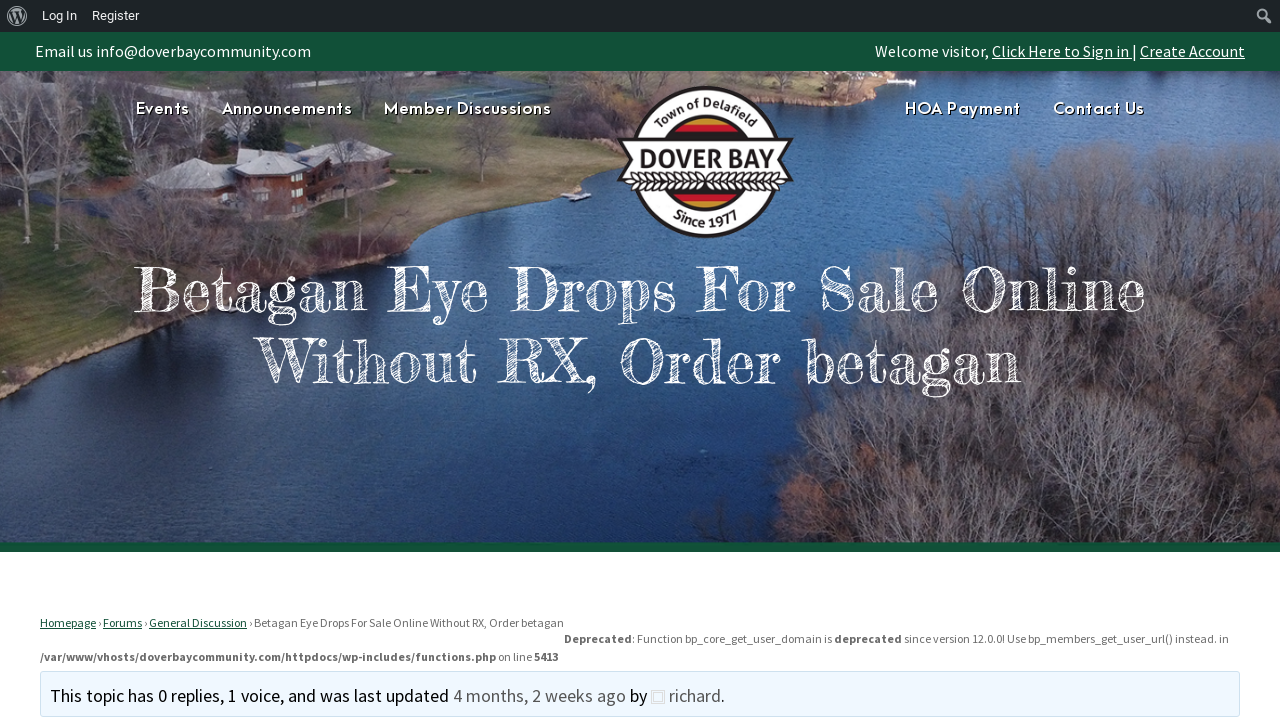Please identify the bounding box coordinates of the element that needs to be clicked to execute the following command: "Email us". Provide the bounding box using four float numbers between 0 and 1, formatted as [left, top, right, bottom].

[0.027, 0.057, 0.243, 0.085]